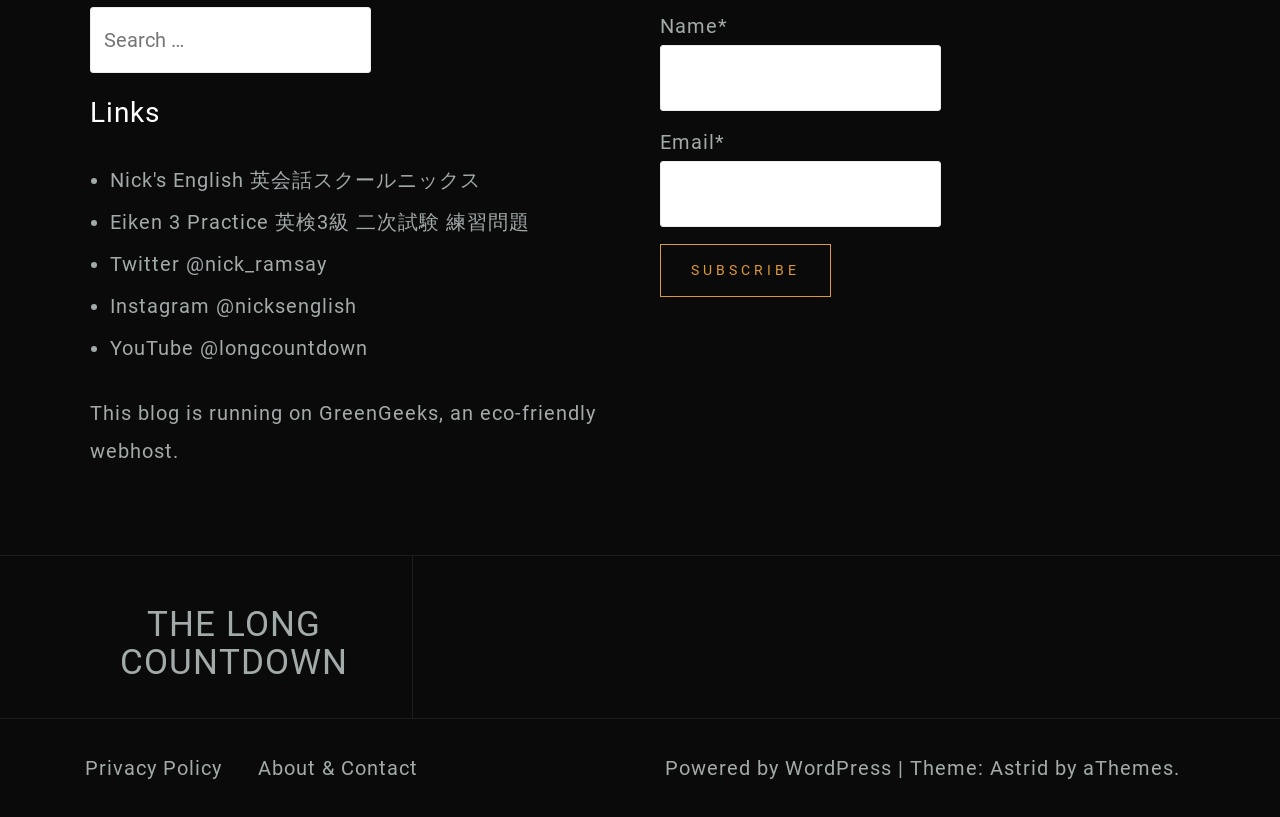Determine the bounding box coordinates of the region to click in order to accomplish the following instruction: "Search for something". Provide the coordinates as four float numbers between 0 and 1, specifically [left, top, right, bottom].

[0.07, 0.009, 0.29, 0.089]